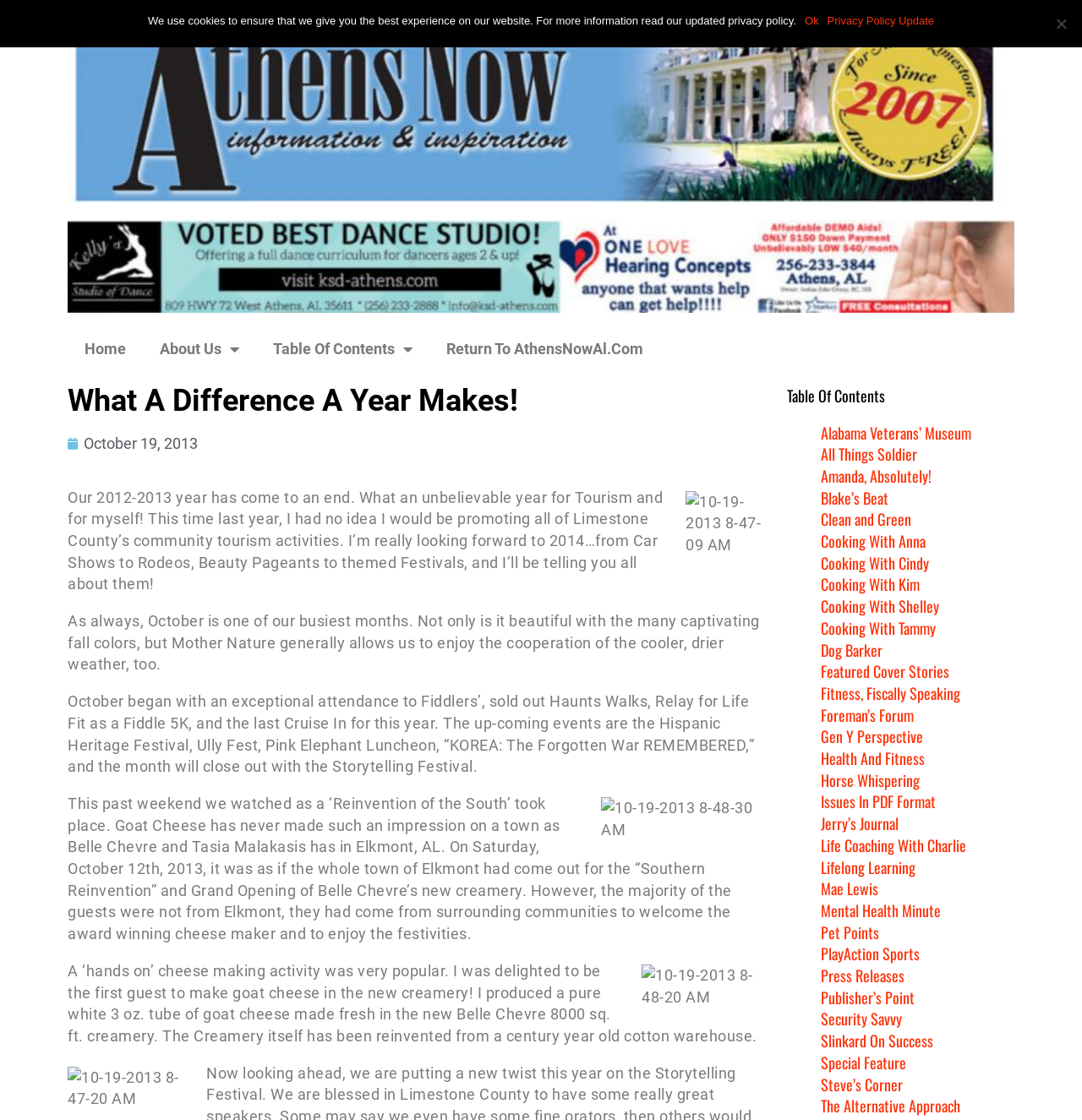Extract the heading text from the webpage.

What A Difference A Year Makes!